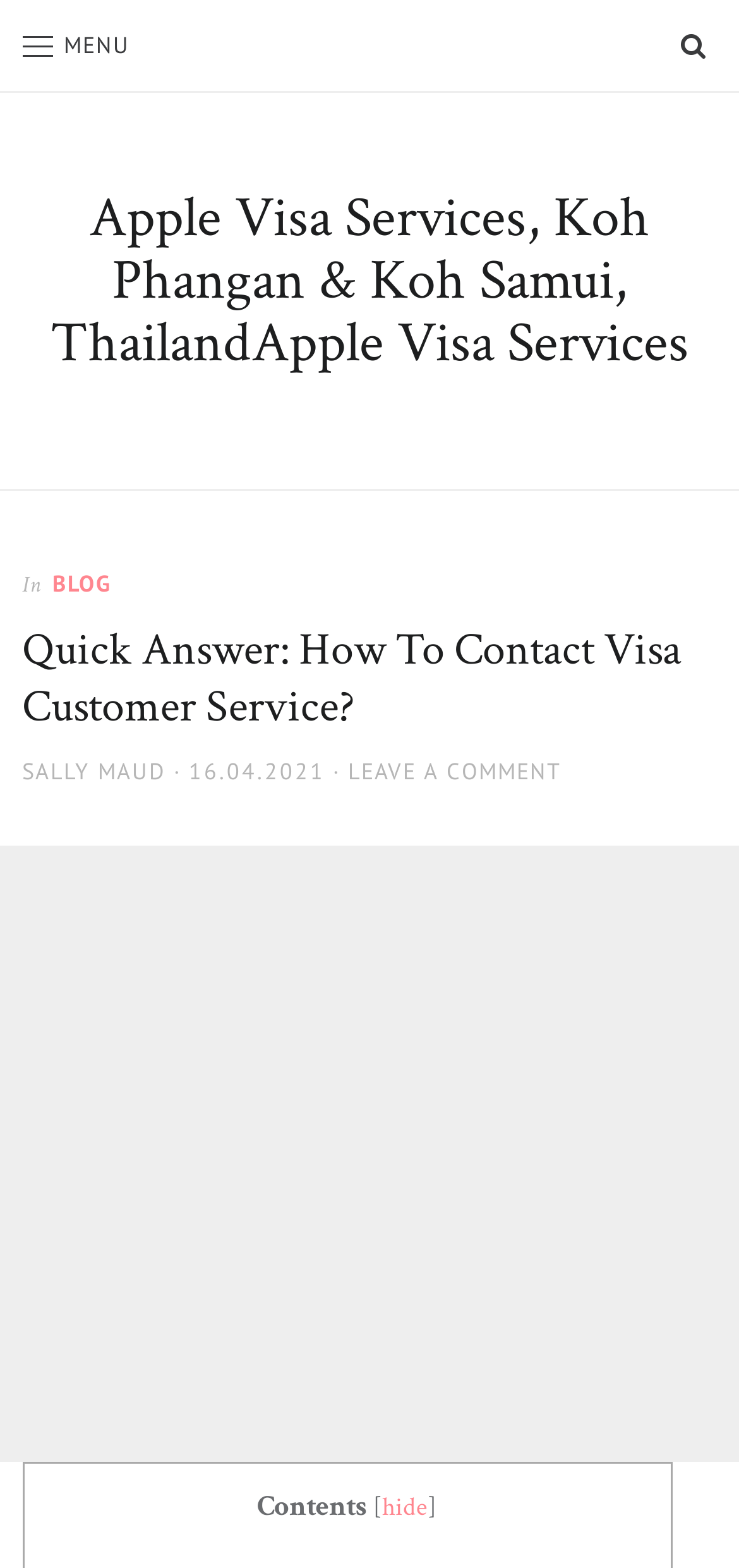Please find the bounding box for the UI component described as follows: "16.04.202120.10.2021".

[0.256, 0.482, 0.44, 0.501]